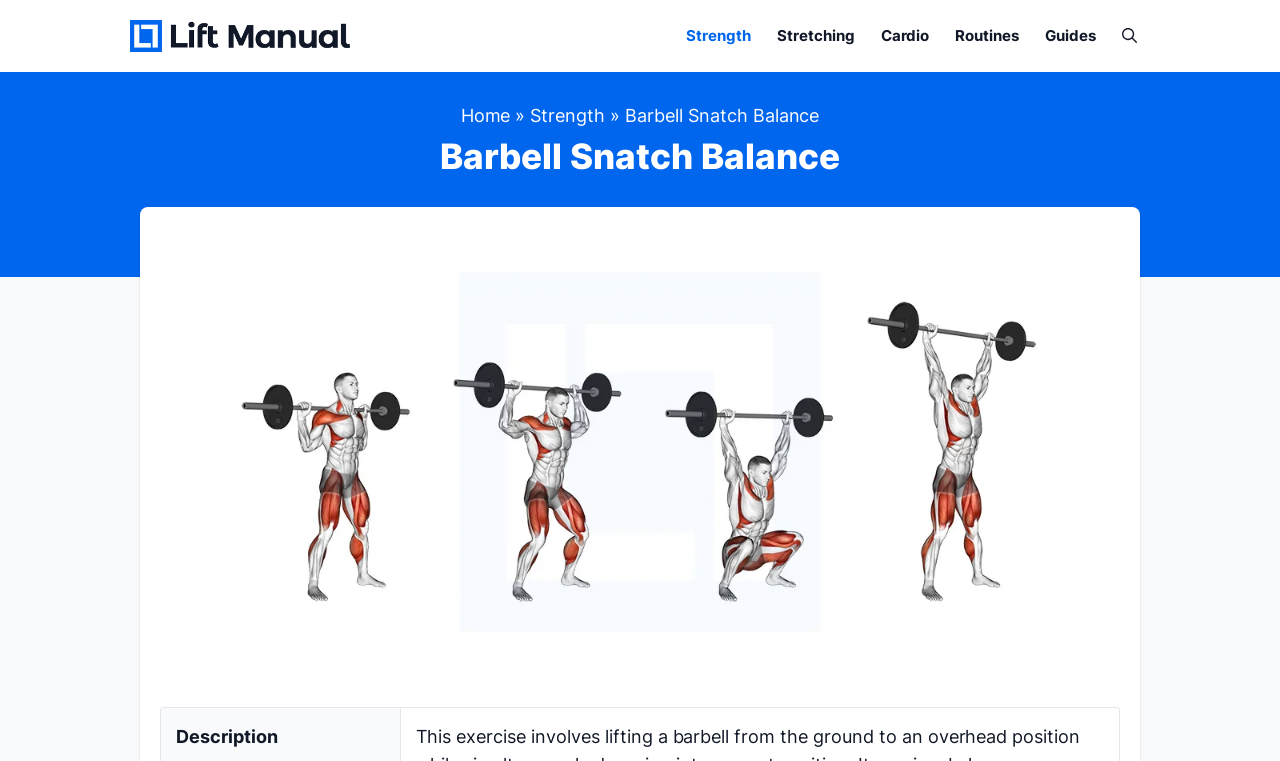Please locate the bounding box coordinates of the element that should be clicked to complete the given instruction: "Join the WhatsApp group".

None